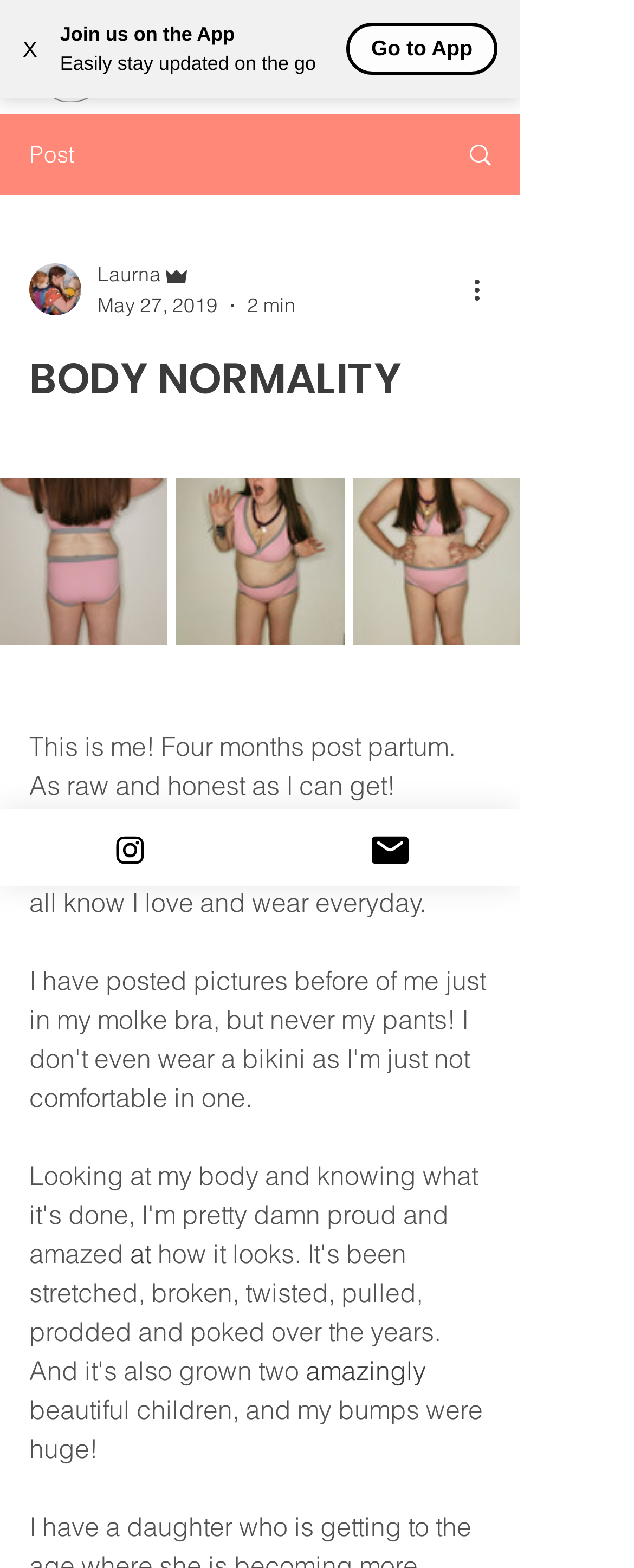Please answer the following question using a single word or phrase: 
What is the text on the top-left button?

X